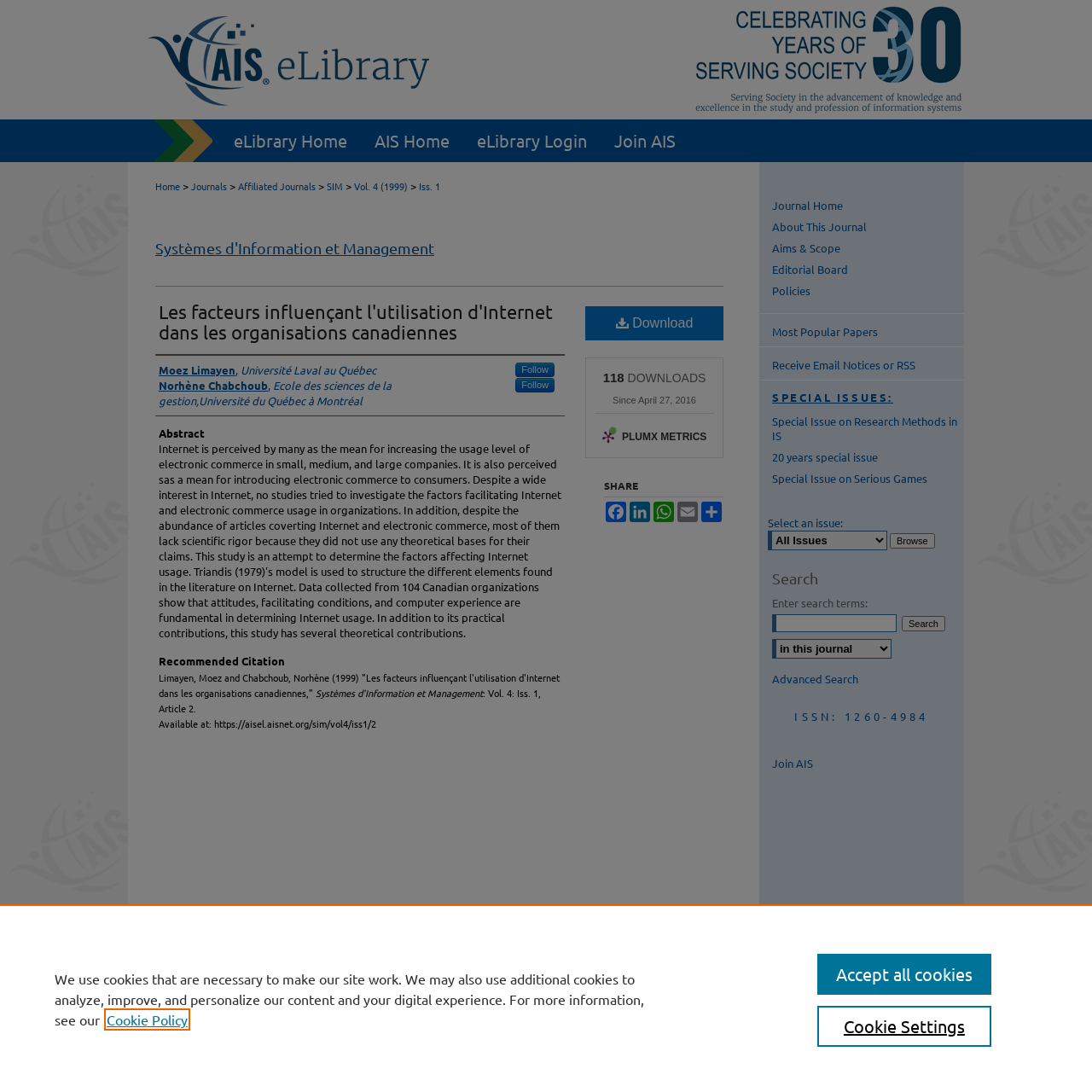Who are the authors of the article?
Please answer the question with as much detail and depth as you can.

I found the authors' names by looking at the links under the 'Authors' heading, which are 'Moez Limayen, Université Laval au Québec' and 'Norhène Chabchoub, Ecole des sciences de la gestion,Université du Québec à Montréal'.